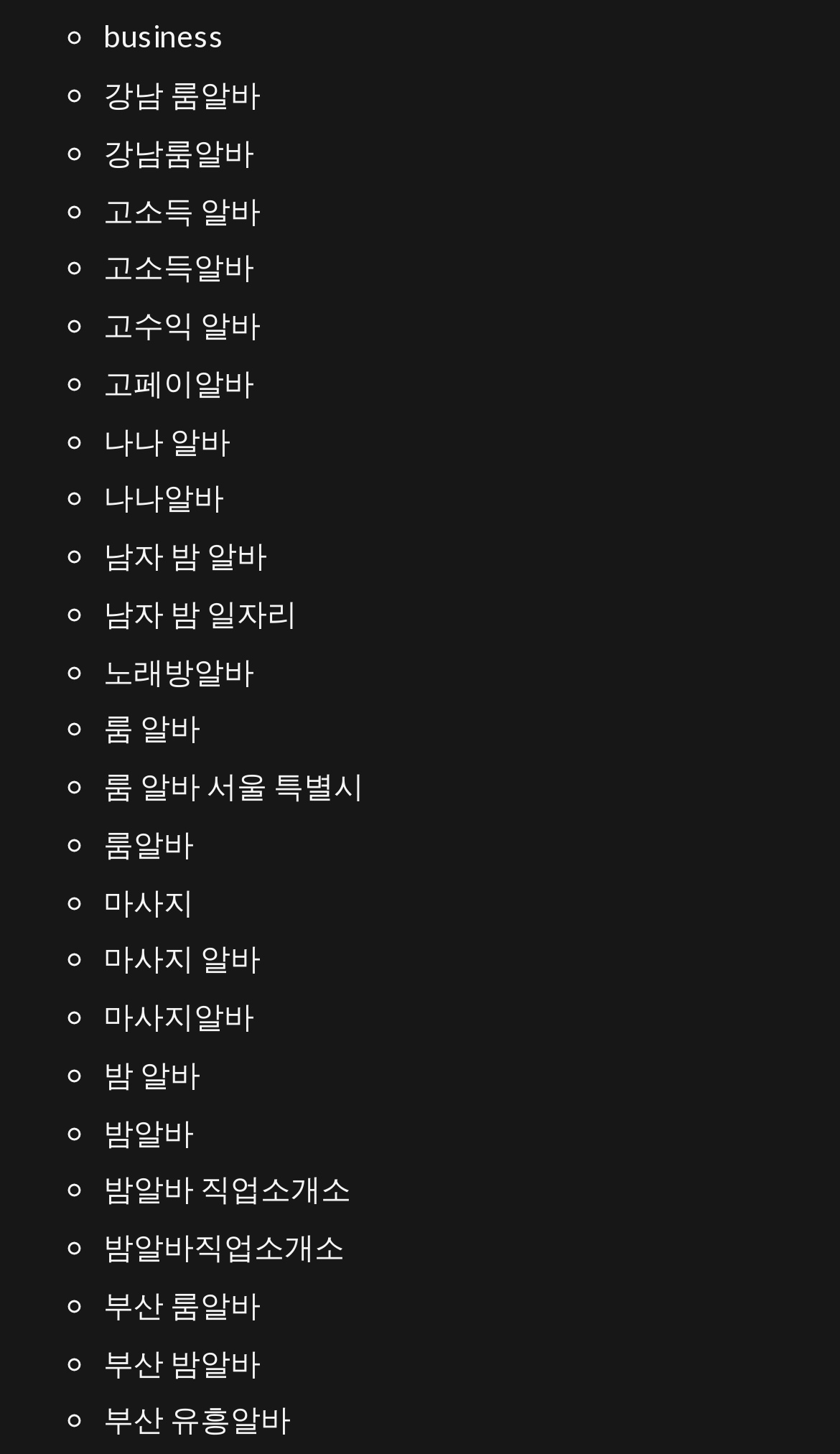Please locate the bounding box coordinates of the element that should be clicked to complete the given instruction: "browse 부산 룸알바".

[0.123, 0.884, 0.31, 0.909]